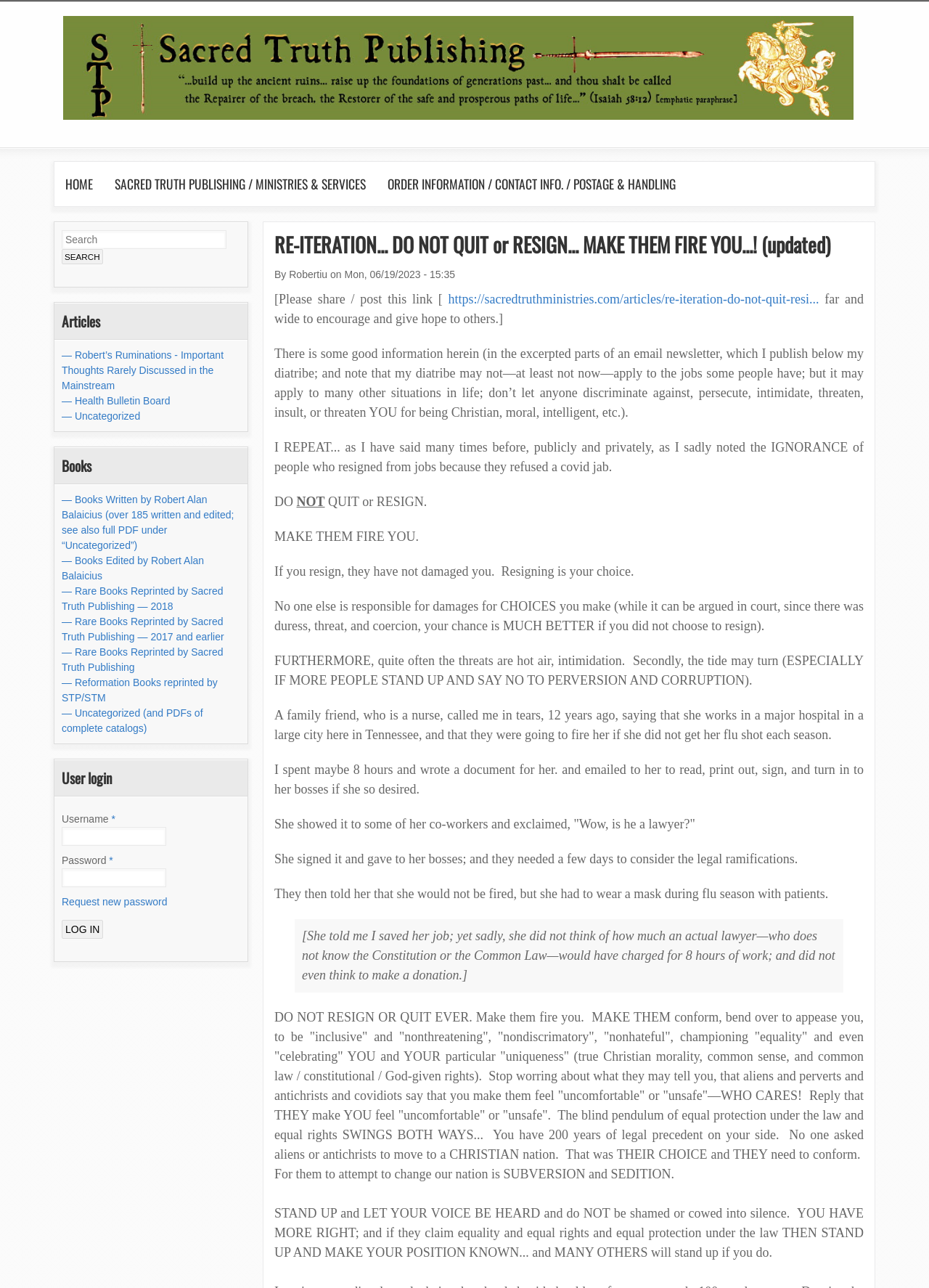Pinpoint the bounding box coordinates of the clickable element to carry out the following instruction: "View articles."

[0.059, 0.235, 0.266, 0.264]